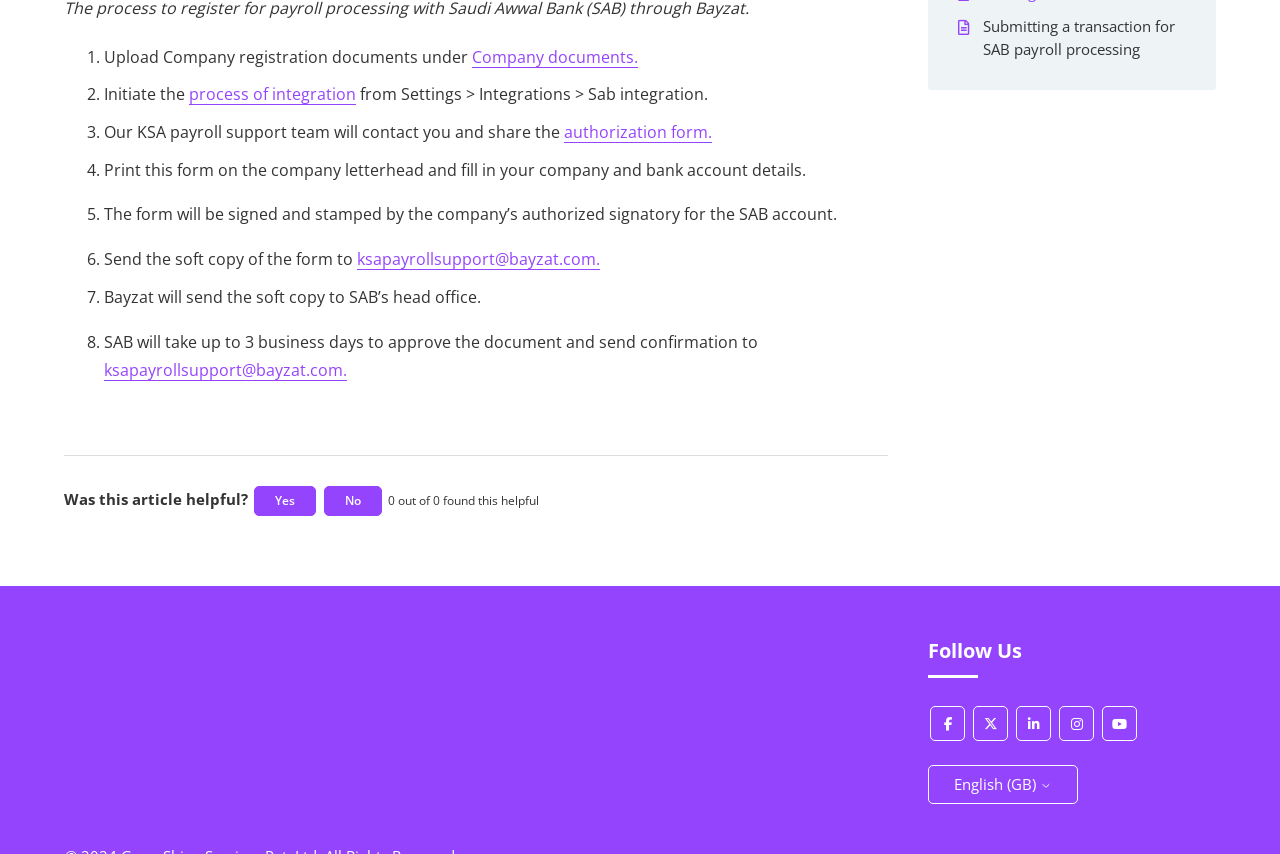Using the webpage screenshot, find the UI element described by process of integration. Provide the bounding box coordinates in the format (top-left x, top-left y, bottom-right x, bottom-right y), ensuring all values are floating point numbers between 0 and 1.

[0.148, 0.098, 0.278, 0.123]